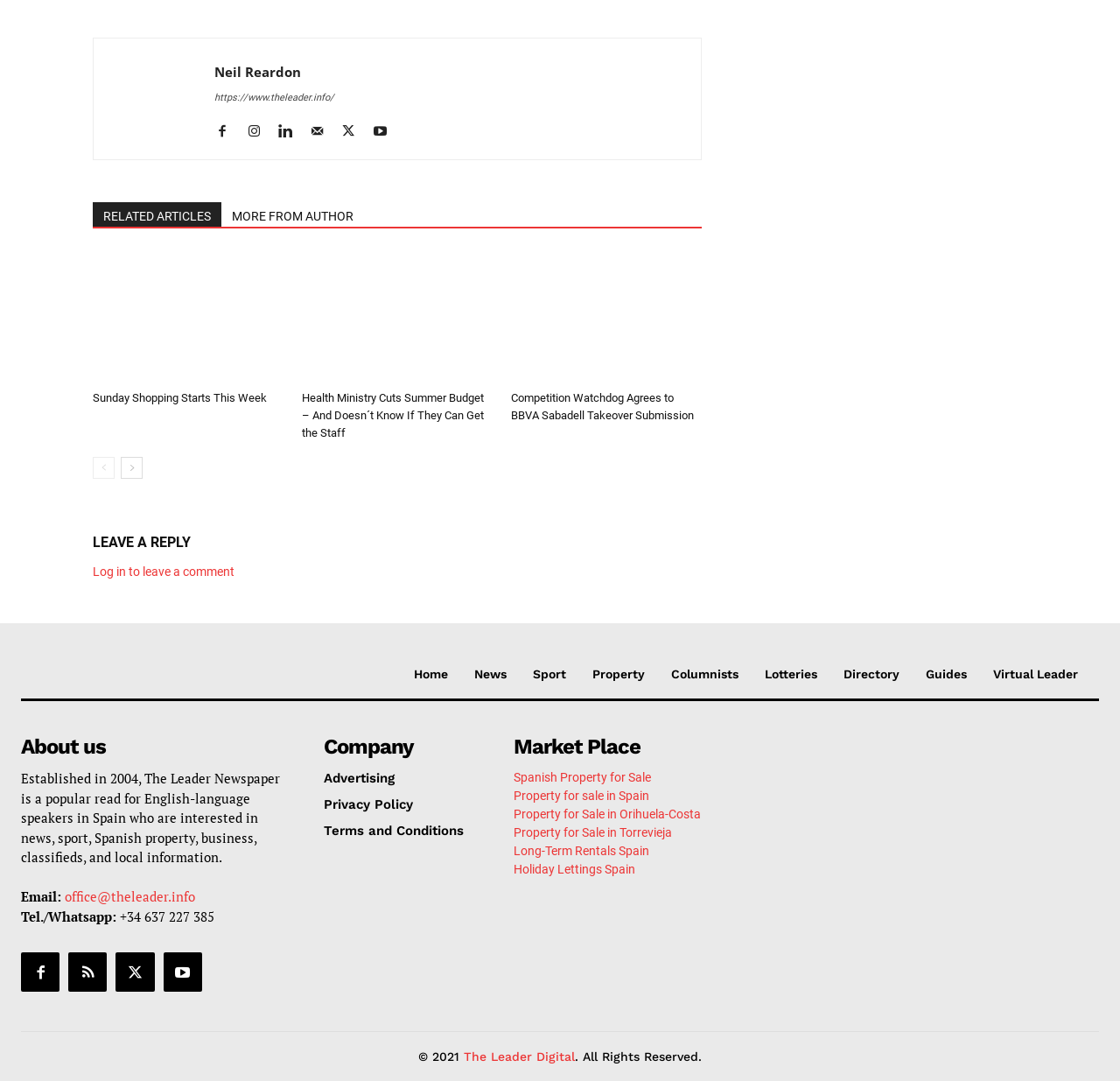What is the name of the newspaper?
Please respond to the question with a detailed and informative answer.

The name of the newspaper is mentioned in the StaticText element with ID 1266, which provides a brief description of the newspaper.